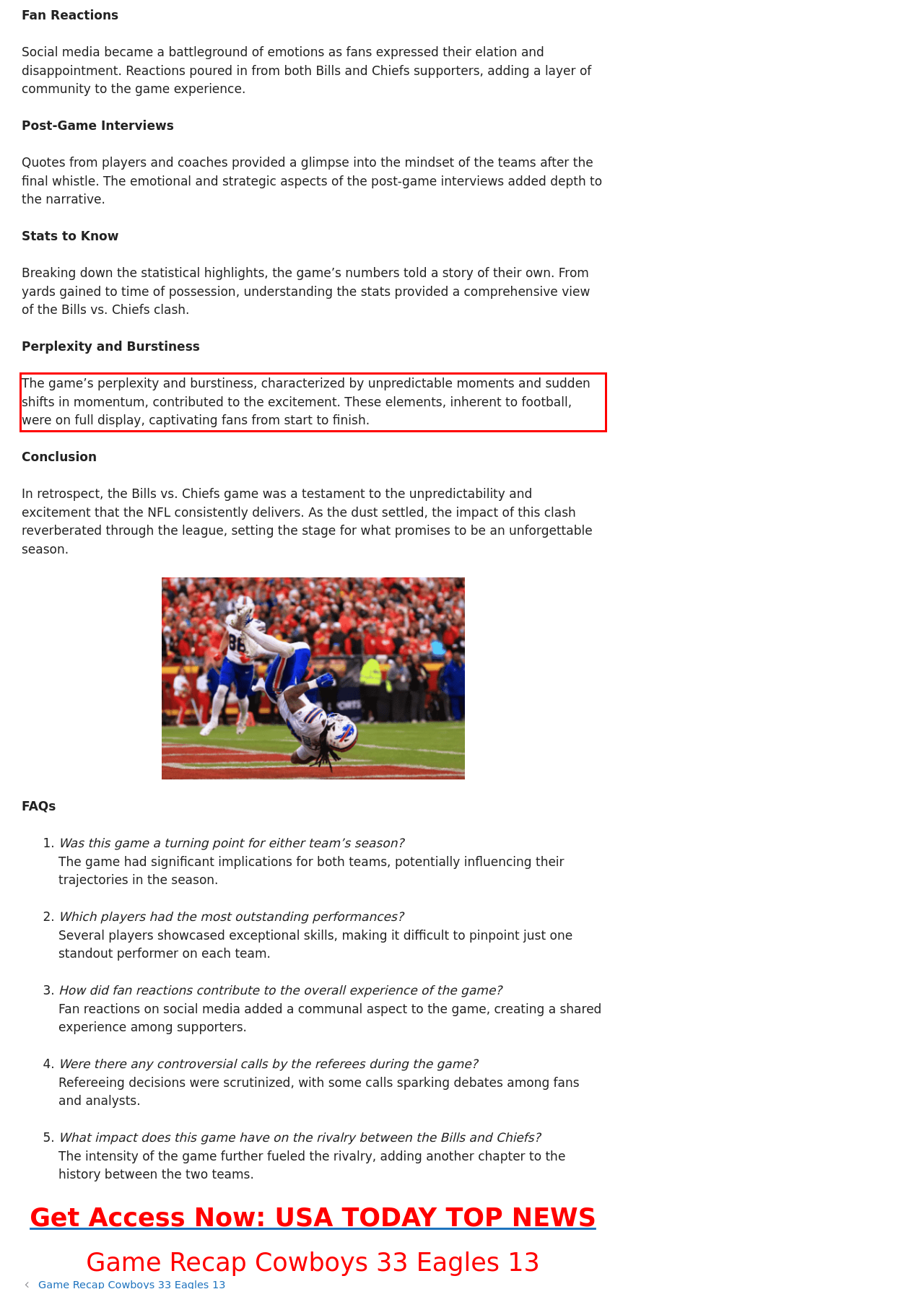You have a screenshot of a webpage with a UI element highlighted by a red bounding box. Use OCR to obtain the text within this highlighted area.

The game’s perplexity and burstiness, characterized by unpredictable moments and sudden shifts in momentum, contributed to the excitement. These elements, inherent to football, were on full display, captivating fans from start to finish.